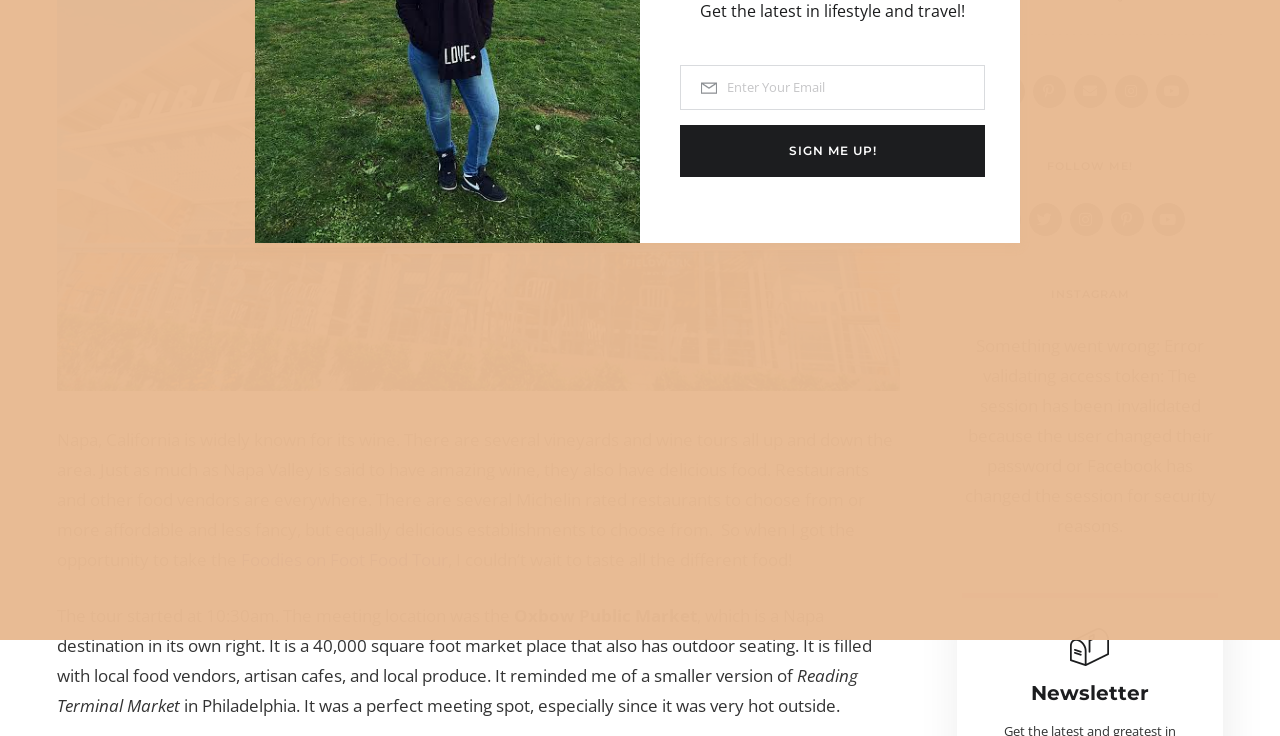Given the webpage screenshot and the description, determine the bounding box coordinates (top-left x, top-left y, bottom-right x, bottom-right y) that define the location of the UI element matching this description: name="subscriber_email" placeholder="Enter Your Email"

[0.531, 0.088, 0.77, 0.149]